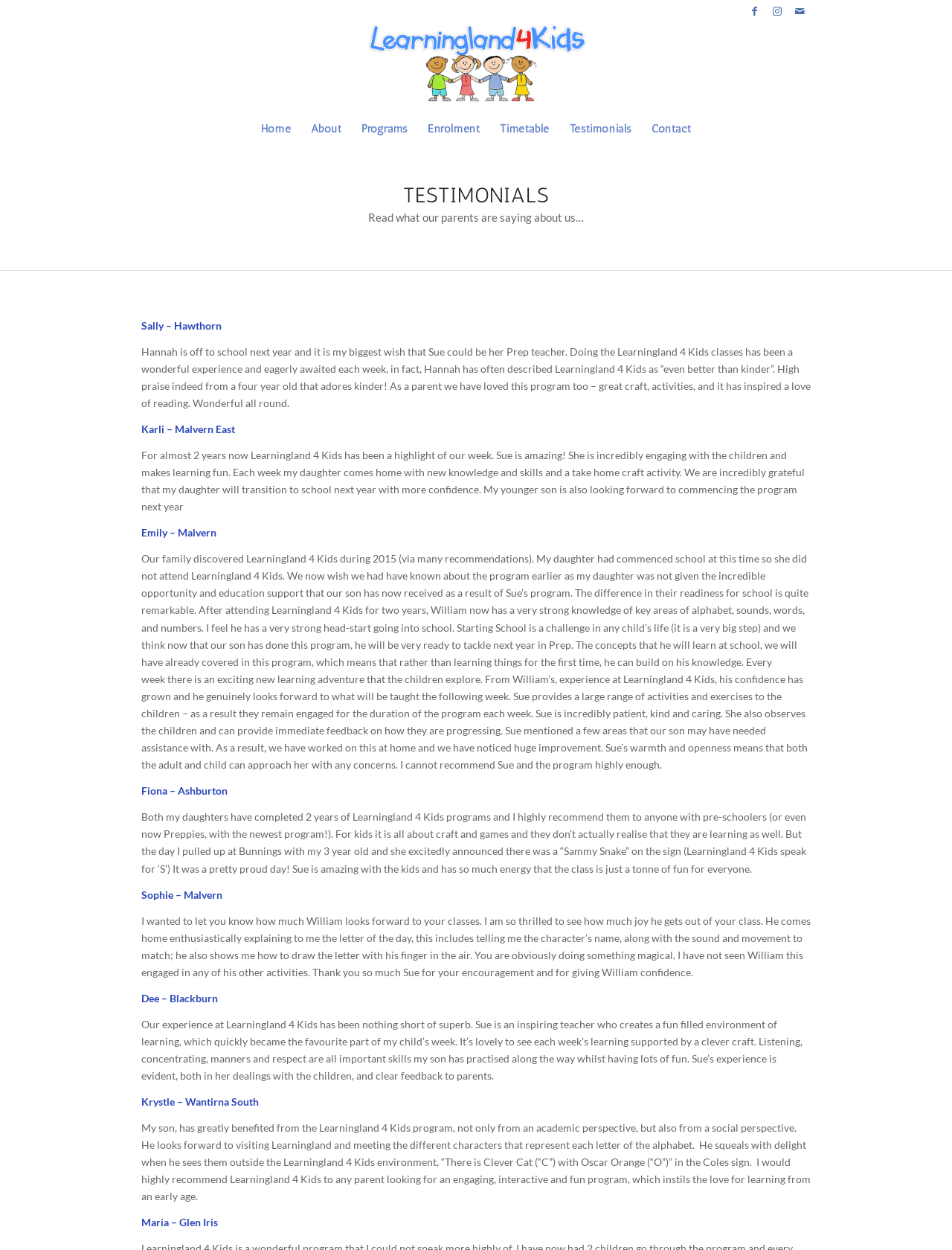Please reply to the following question with a single word or a short phrase:
What is the orientation of the menu?

Vertical